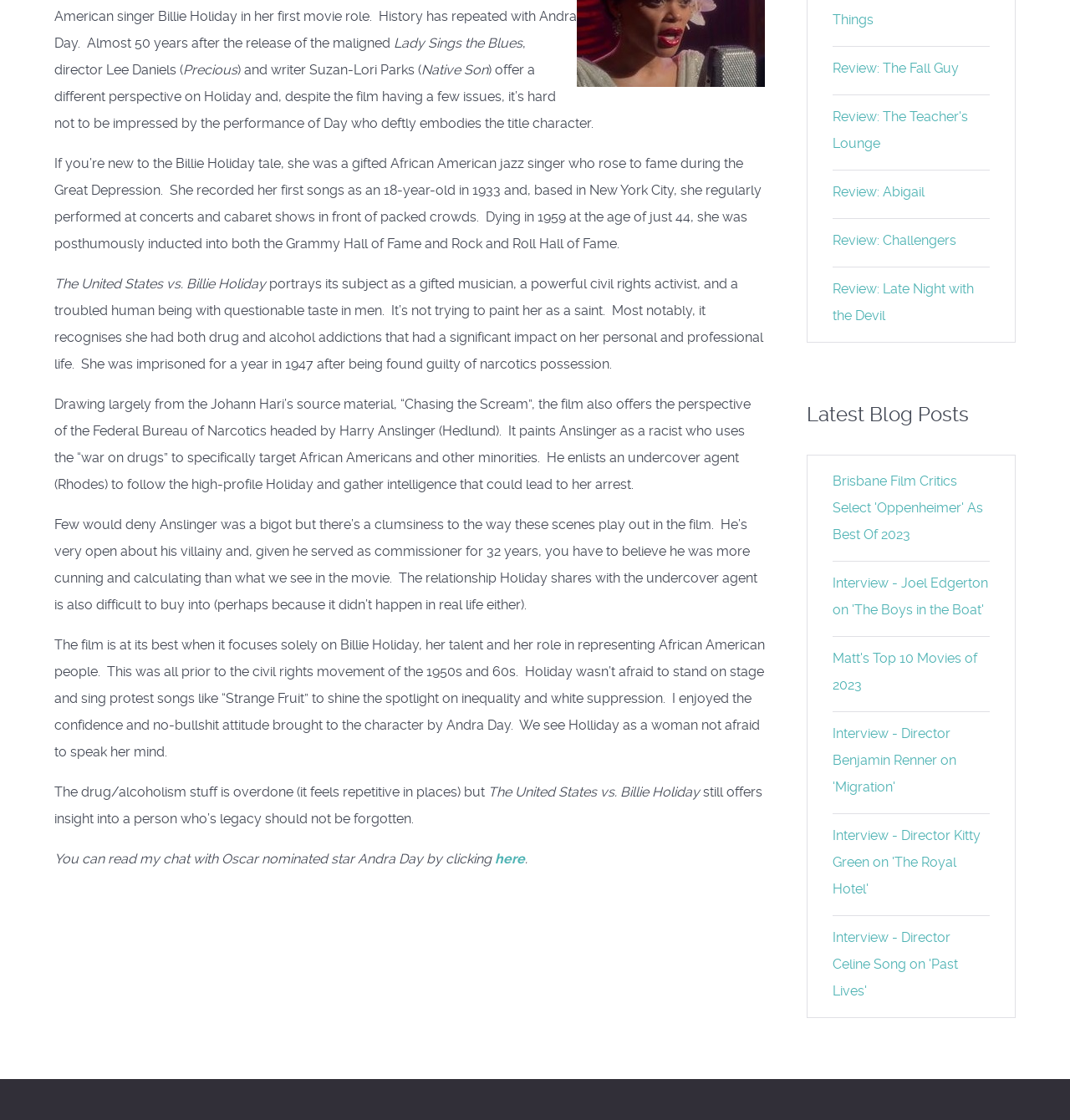Extract the bounding box coordinates for the UI element described as: "Review: Challengers".

[0.778, 0.207, 0.894, 0.222]